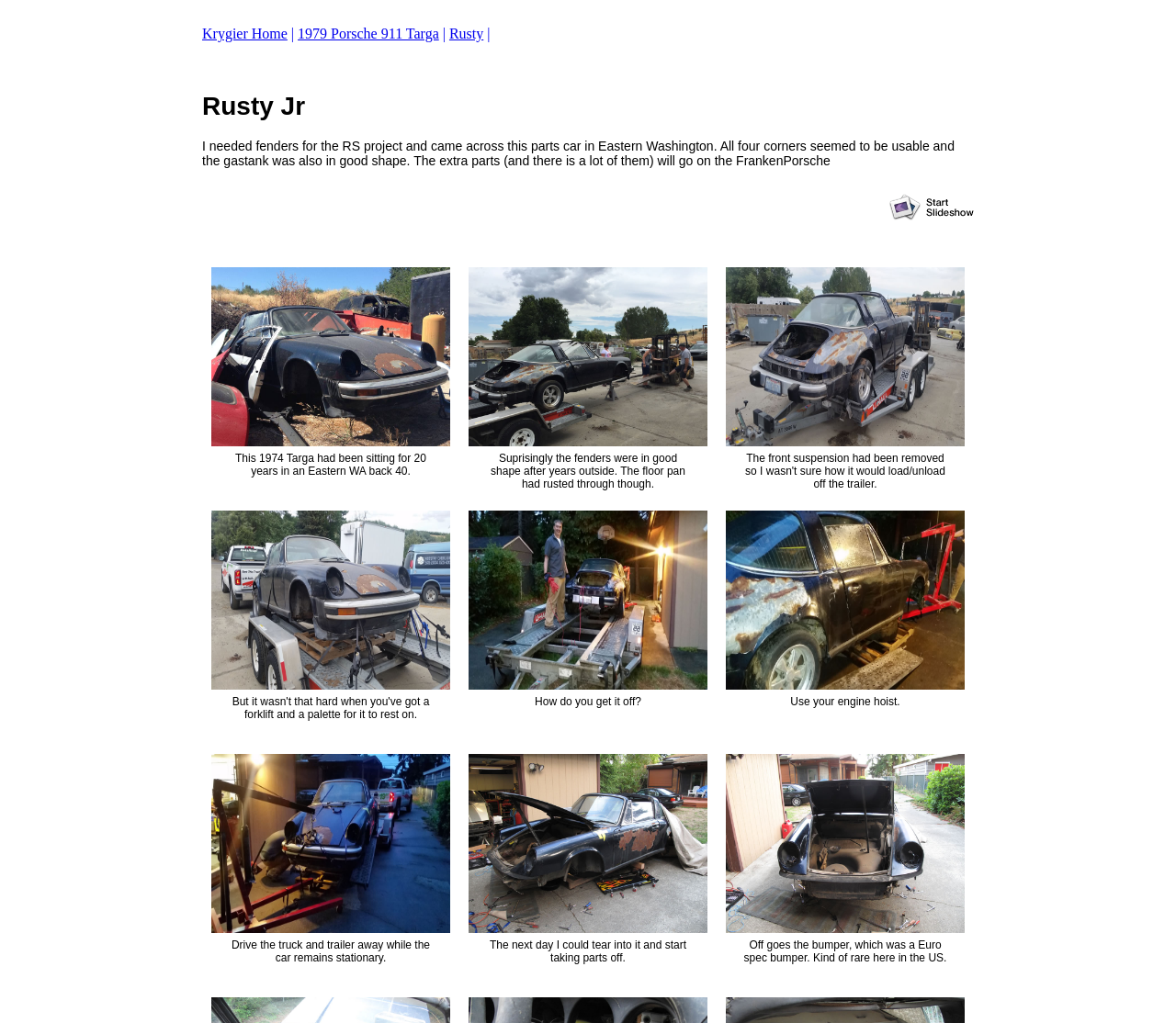Kindly respond to the following question with a single word or a brief phrase: 
What is the model of the car?

1974 Targa